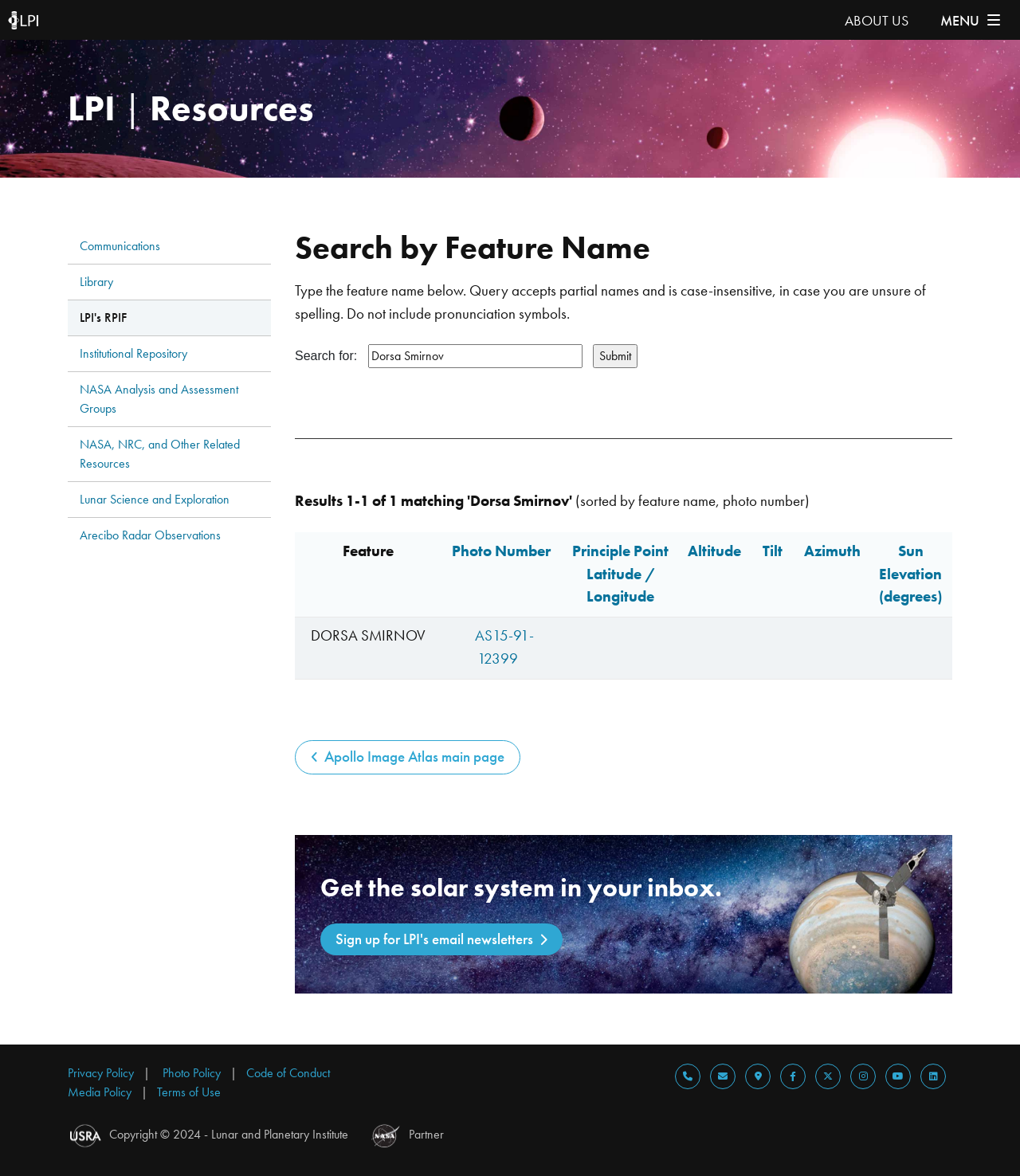Provide a one-word or short-phrase response to the question:
What can you search for on this webpage?

Feature name